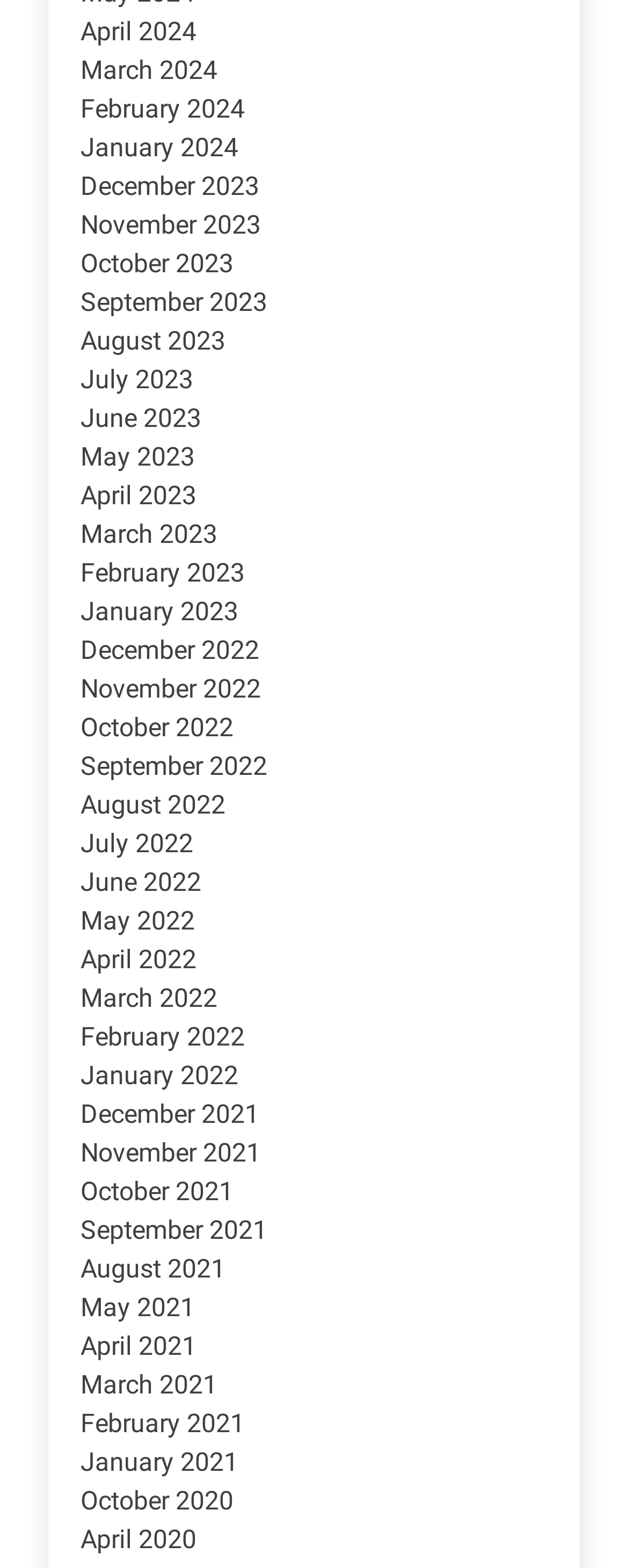What is the most recent month listed?
Look at the image and answer with only one word or phrase.

April 2024